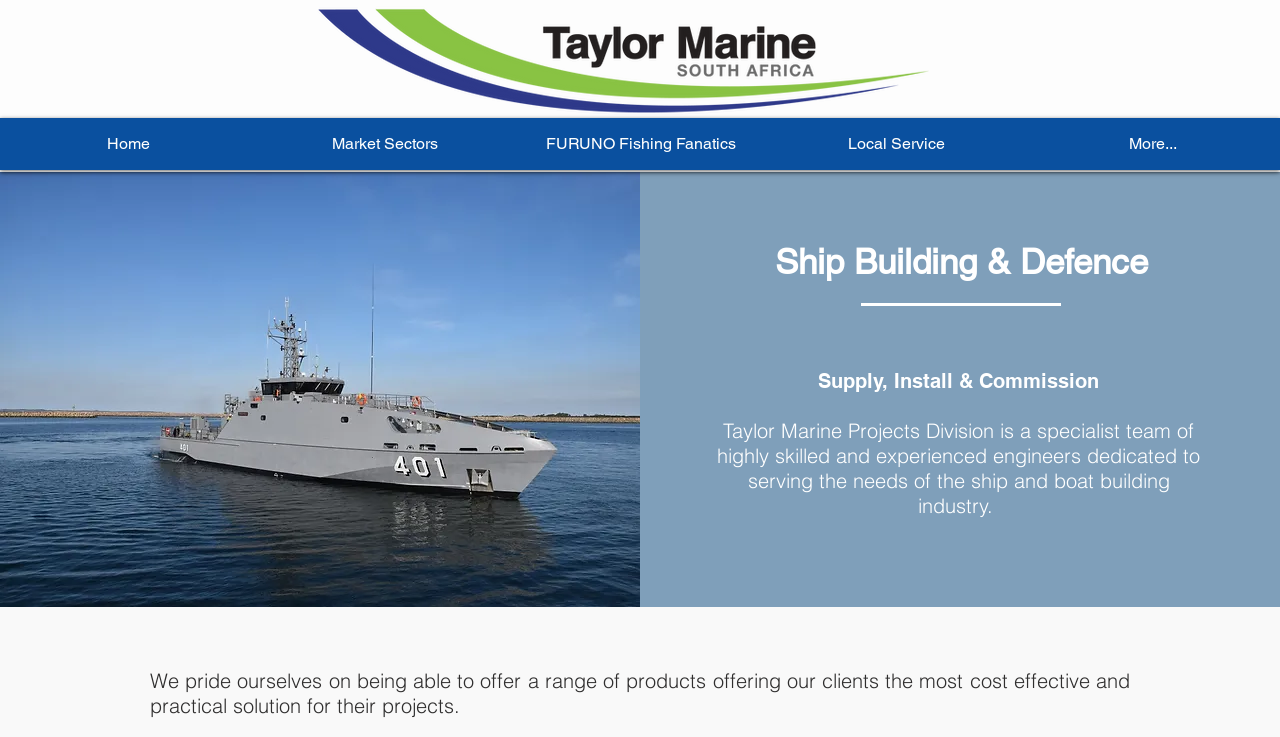Provide the bounding box for the UI element matching this description: "LABOUR AND EMPLOYMENT LAW".

None